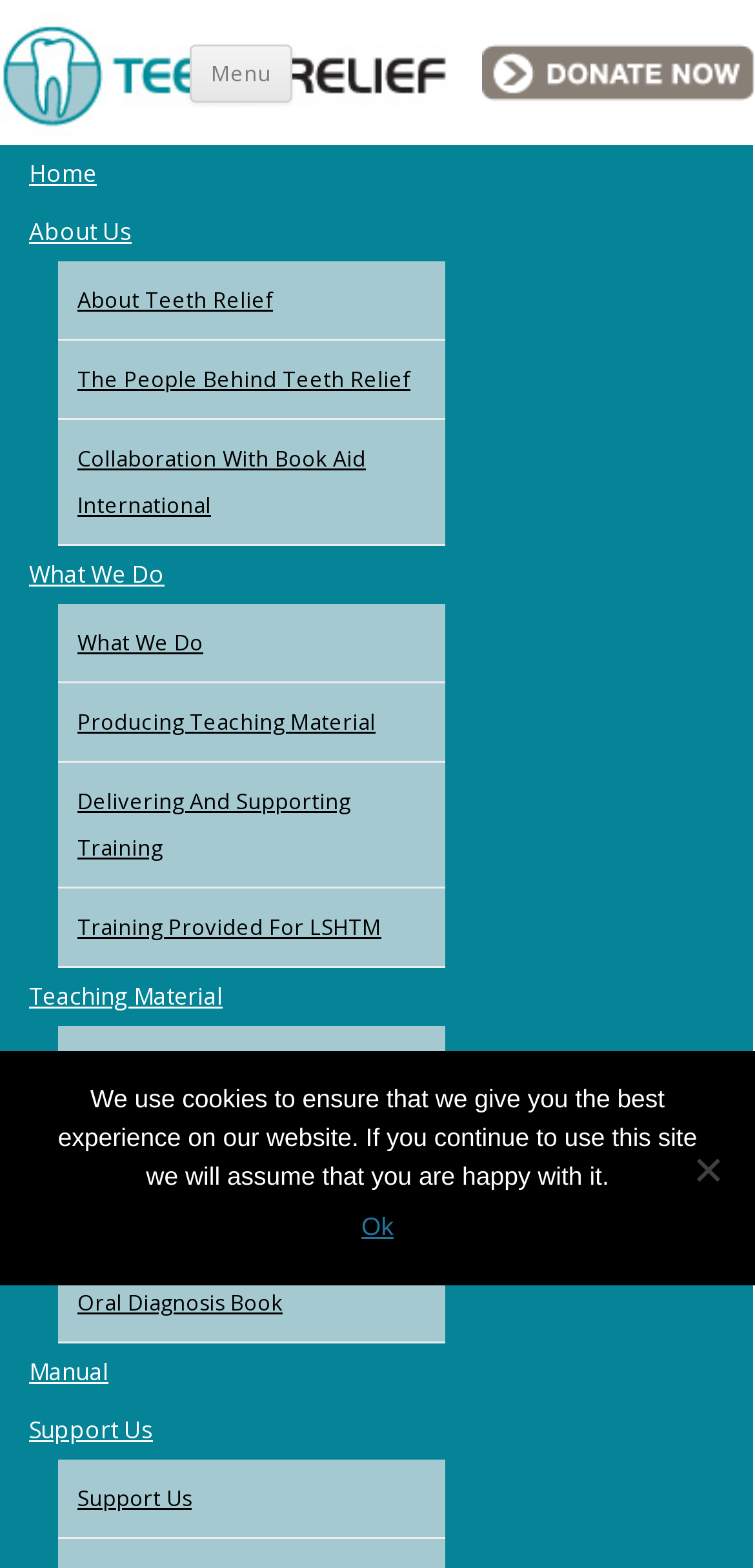Given the content of the image, can you provide a detailed answer to the question?
What can be found in the 'Teaching Material' section?

By looking at the links under the 'Teaching Material' section, it can be seen that one of the materials available is the 'Oral Health Manual', which suggests that this section provides resources for teaching oral health.